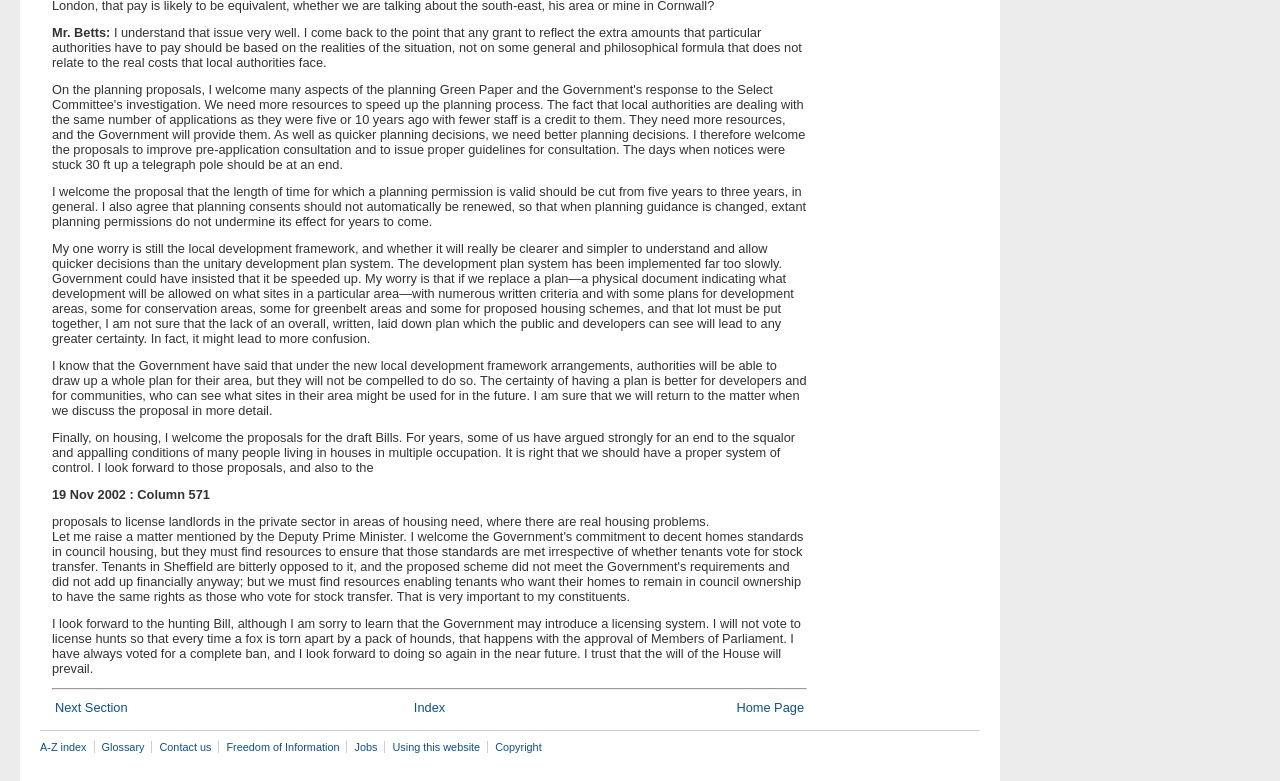Pinpoint the bounding box coordinates of the clickable element to carry out the following instruction: "go to next section."

[0.043, 0.896, 0.1, 0.915]